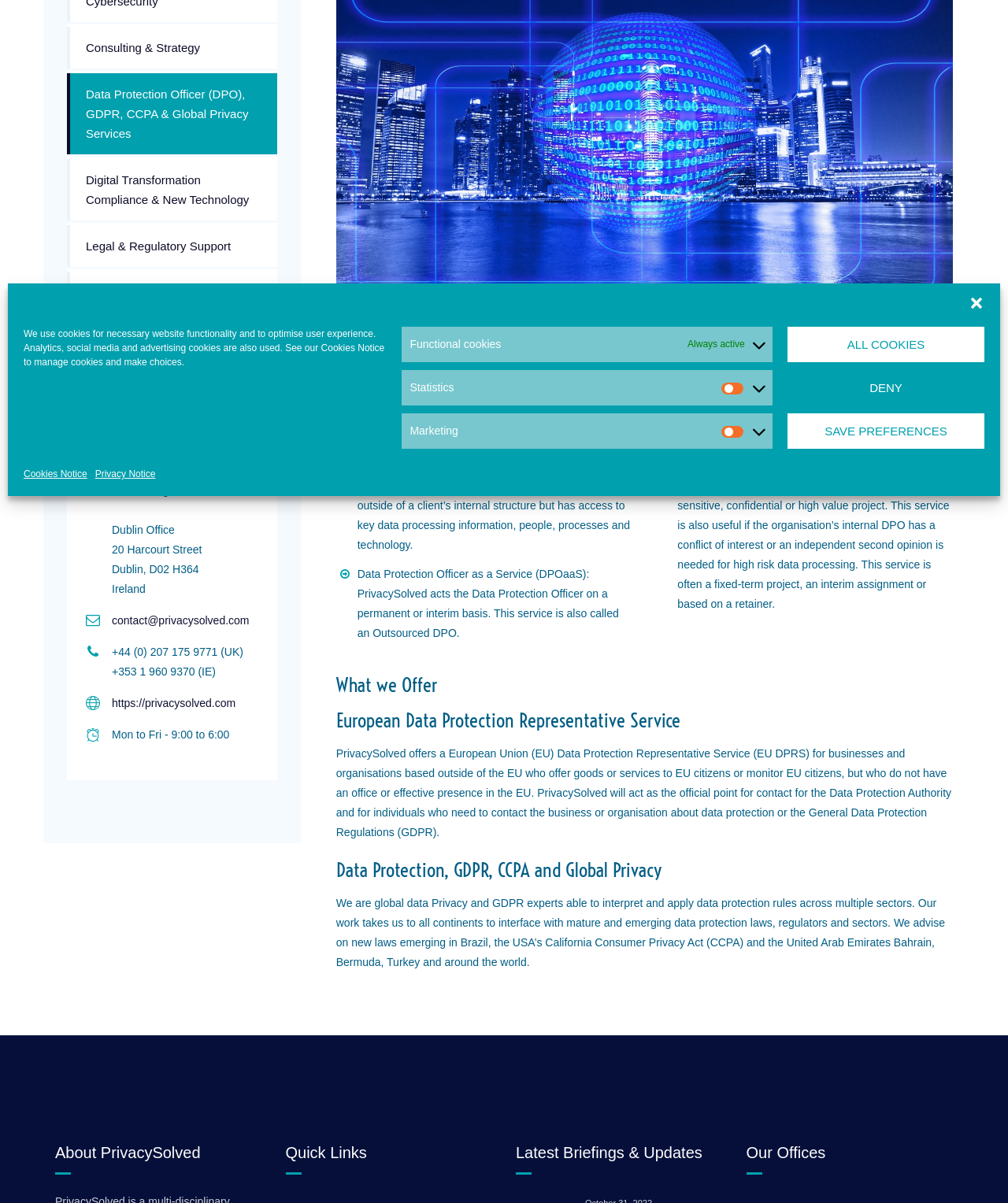Please predict the bounding box coordinates (top-left x, top-left y, bottom-right x, bottom-right y) for the UI element in the screenshot that fits the description: value="1"

[0.715, 0.316, 0.739, 0.329]